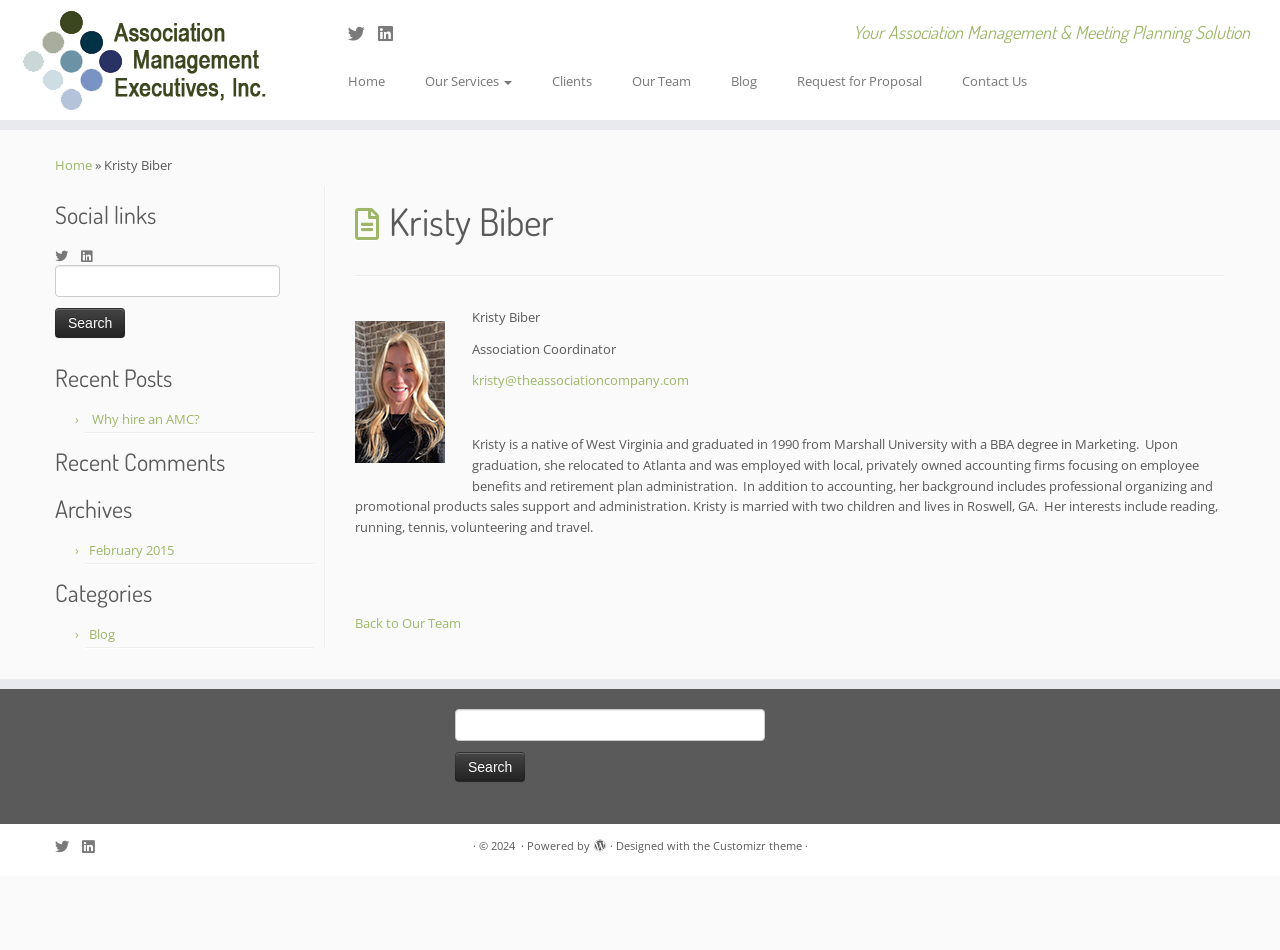Bounding box coordinates are to be given in the format (top-left x, top-left y, bottom-right x, bottom-right y). All values must be floating point numbers between 0 and 1. Provide the bounding box coordinate for the UI element described as: parent_node: Search for: value="Search"

[0.355, 0.791, 0.41, 0.823]